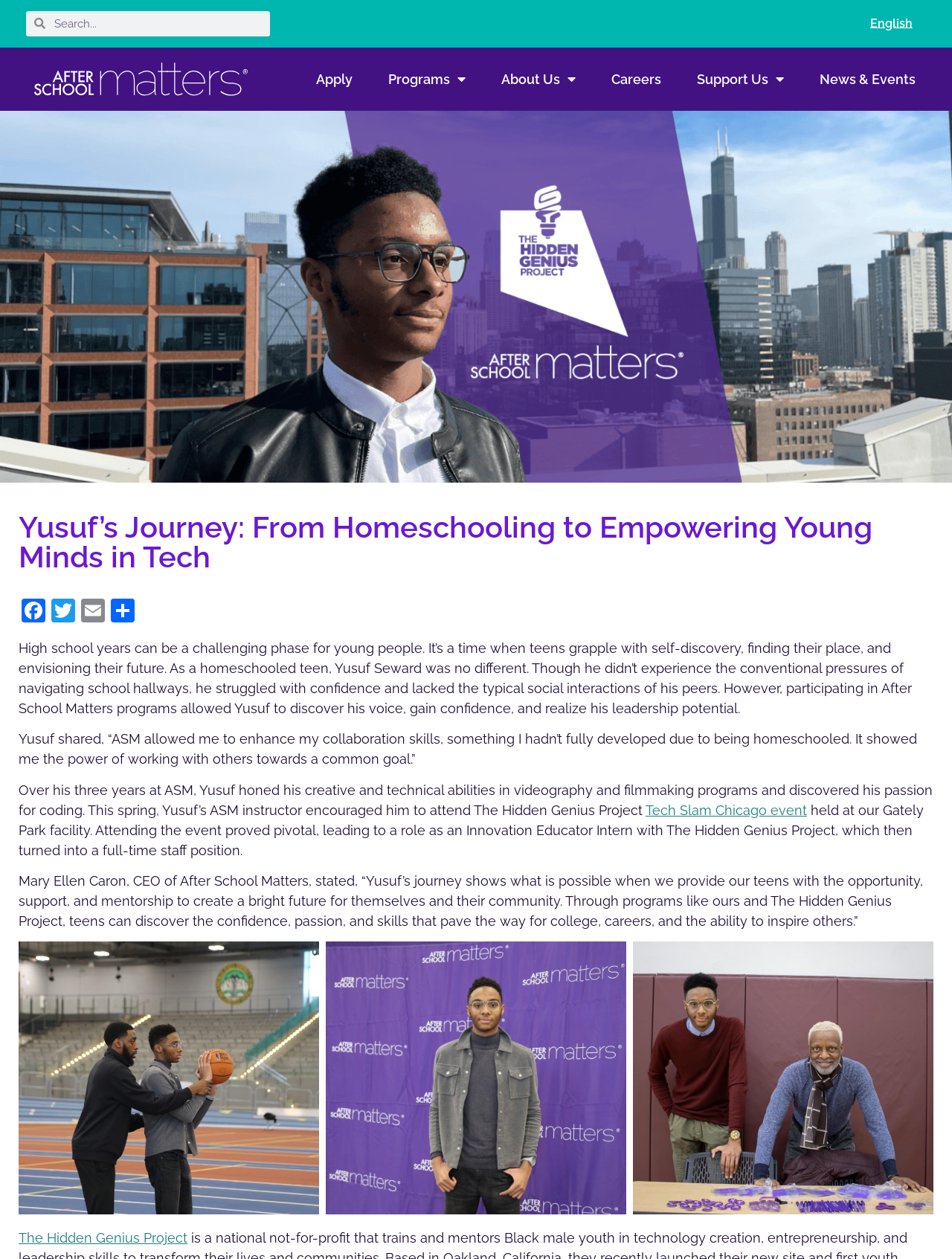For the given element description Programs, determine the bounding box coordinates of the UI element. The coordinates should follow the format (top-left x, top-left y, bottom-right x, bottom-right y) and be within the range of 0 to 1.

[0.392, 0.051, 0.505, 0.075]